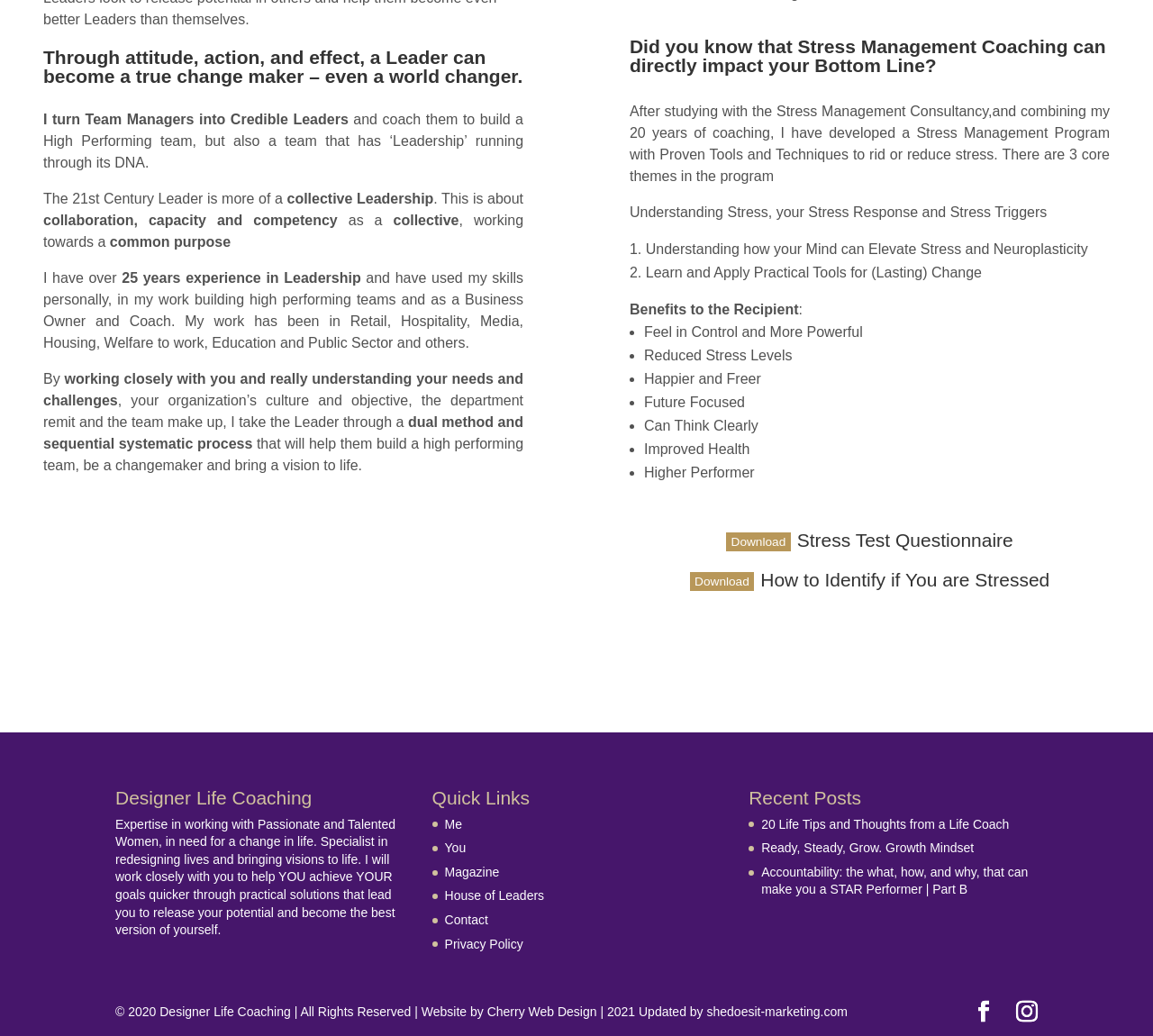What is the main focus of the coaching service?
Provide a detailed answer to the question, using the image to inform your response.

Based on the webpage content, the main focus of the coaching service is on leadership development, as indicated by the heading 'I turn Team Managers into Credible Leaders' and the emphasis on building high-performing teams.